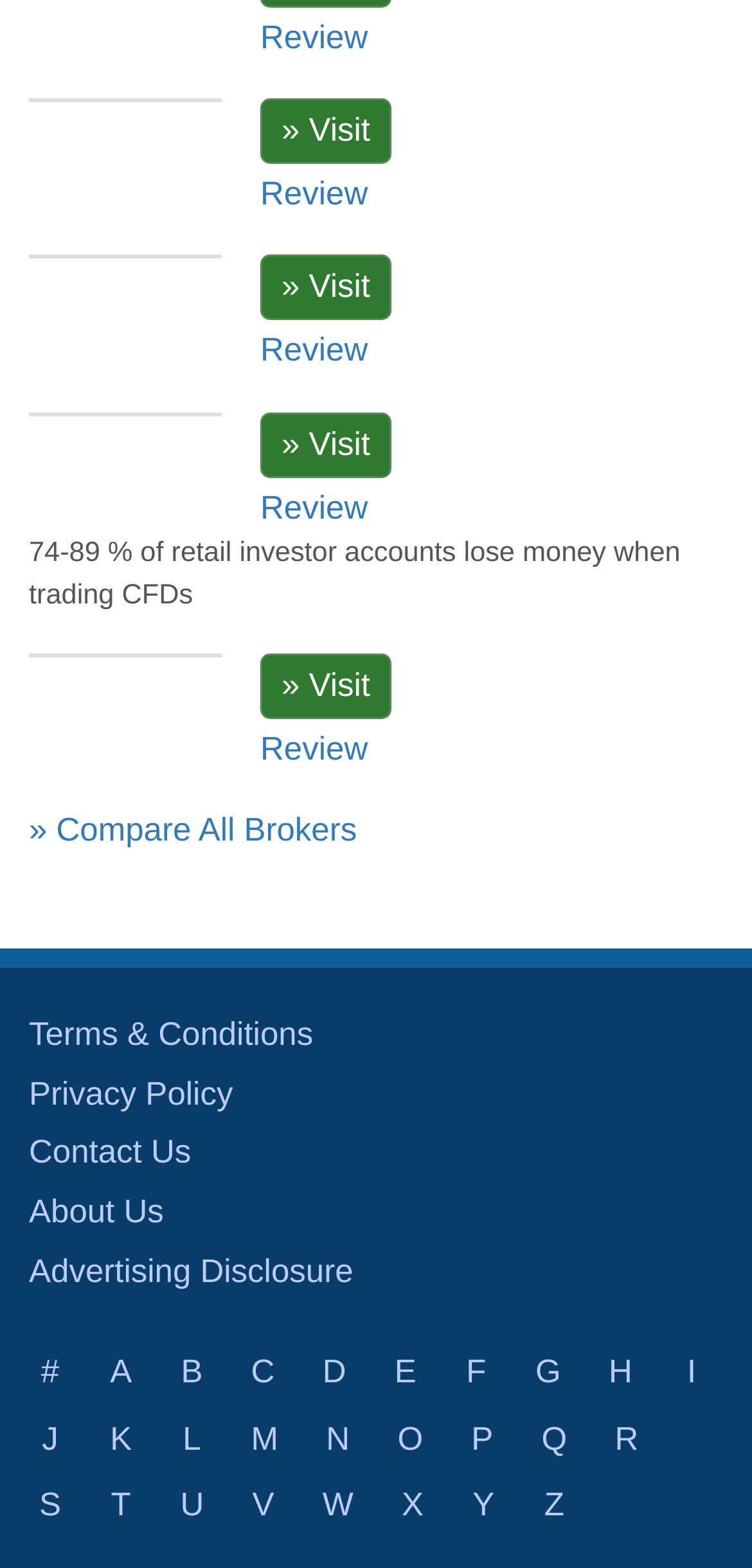How many alphabetical links are at the bottom of the page?
Please provide an in-depth and detailed response to the question.

I counted the number of link elements at the bottom of the page, each labeled with a letter from A to Z. There are 26 such links, one for each letter of the alphabet.